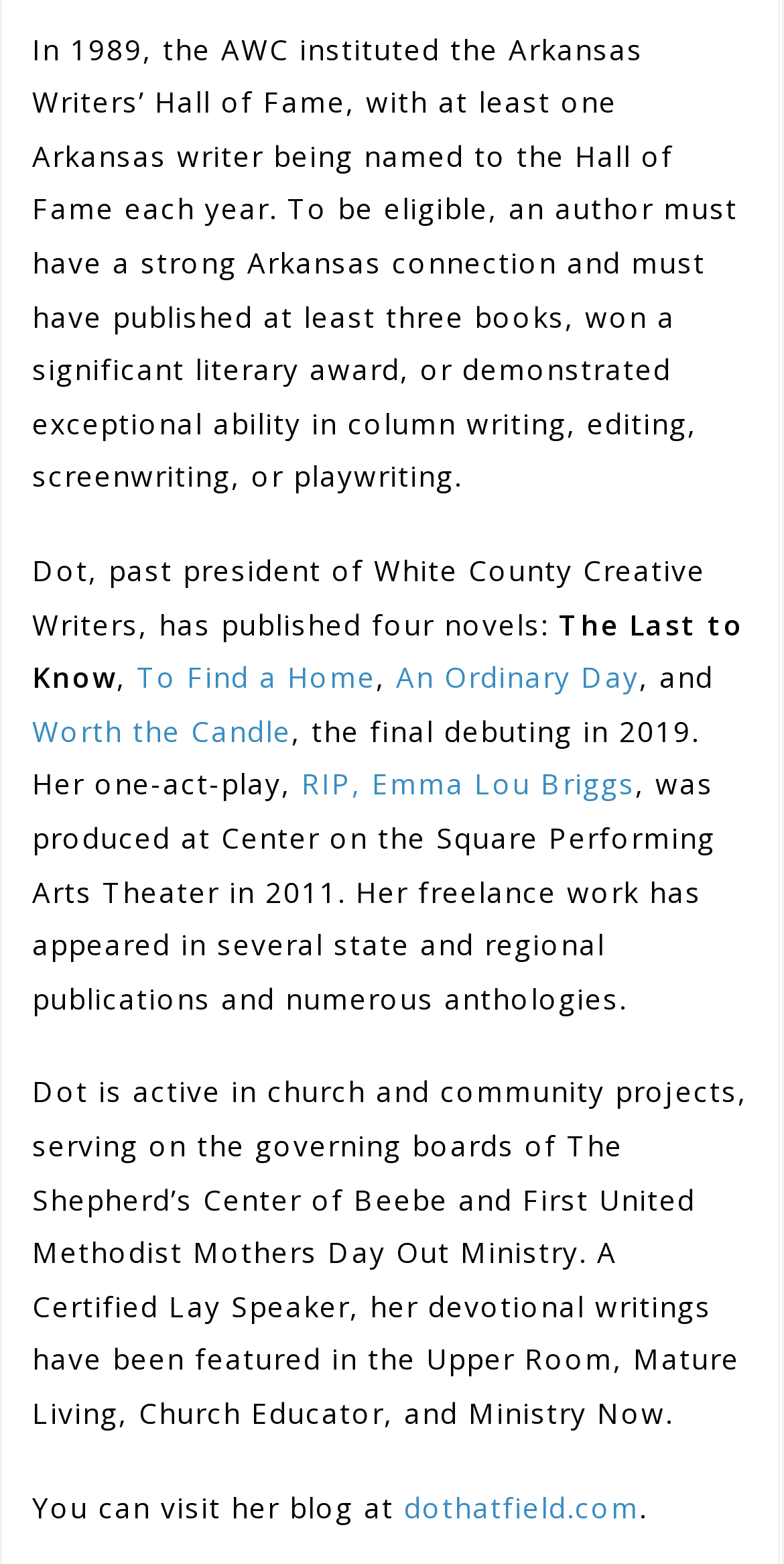Locate the bounding box coordinates of the UI element described by: "Worth the Candle". Provide the coordinates as four float numbers between 0 and 1, formatted as [left, top, right, bottom].

[0.041, 0.455, 0.372, 0.479]